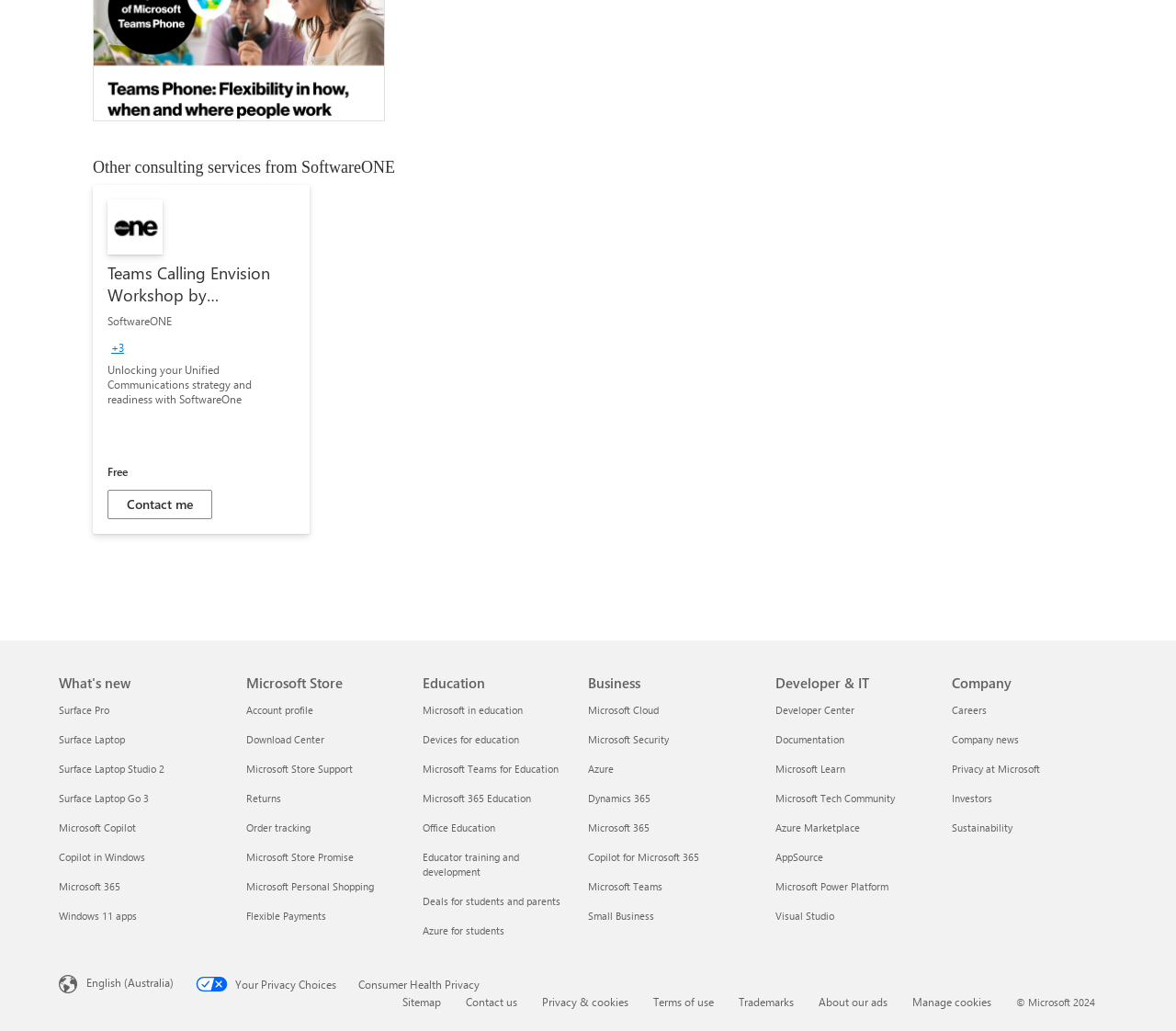Find the bounding box coordinates for the HTML element described as: "Deals for students and parents". The coordinates should consist of four float values between 0 and 1, i.e., [left, top, right, bottom].

[0.359, 0.867, 0.477, 0.881]